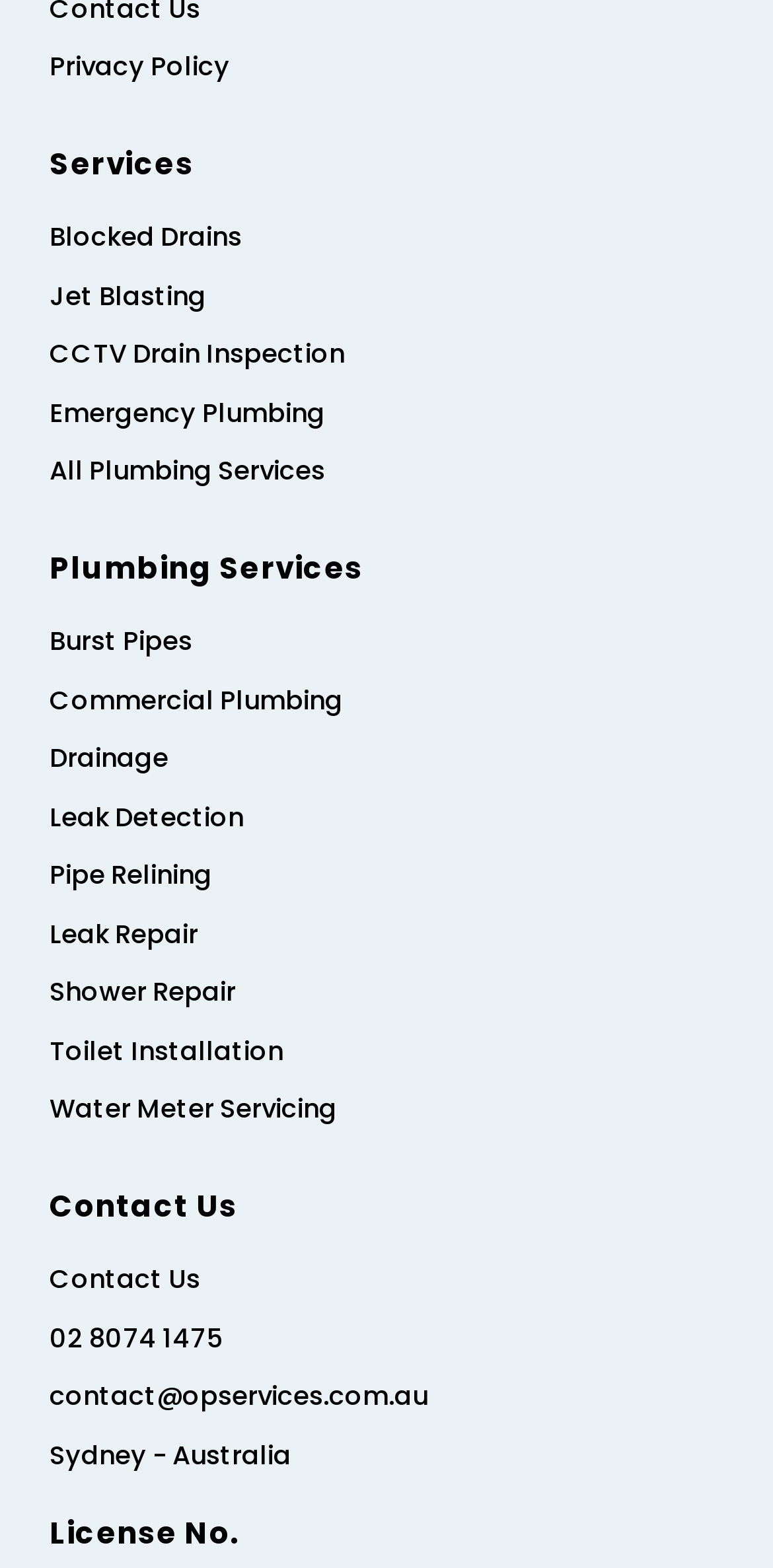Determine the bounding box coordinates of the section to be clicked to follow the instruction: "Call 02 8074 1475". The coordinates should be given as four float numbers between 0 and 1, formatted as [left, top, right, bottom].

[0.064, 0.841, 0.554, 0.866]